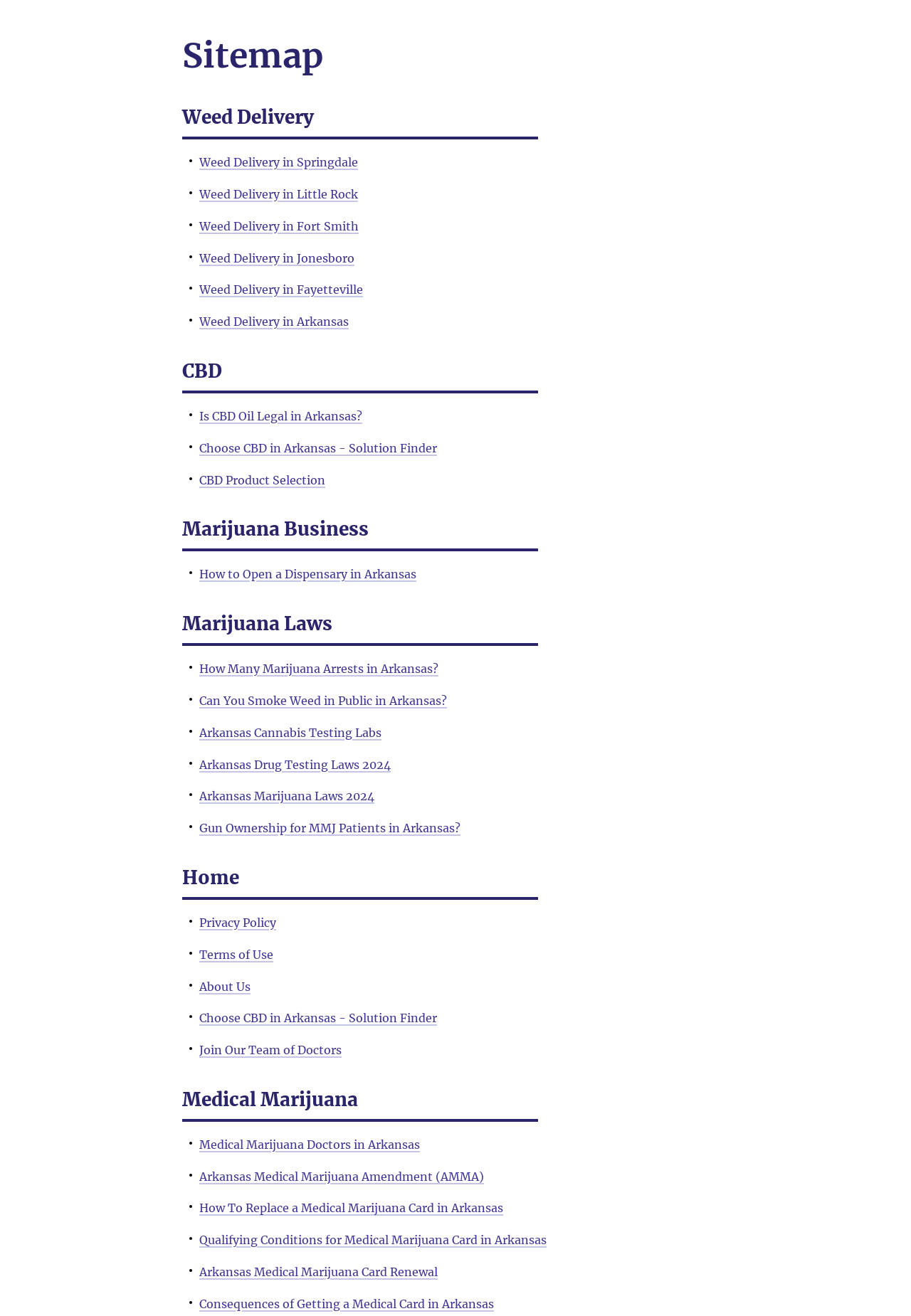What is the topic of the link 'Medical Marijuana Doctors in Arkansas'?
Answer the question with just one word or phrase using the image.

Medical marijuana doctors